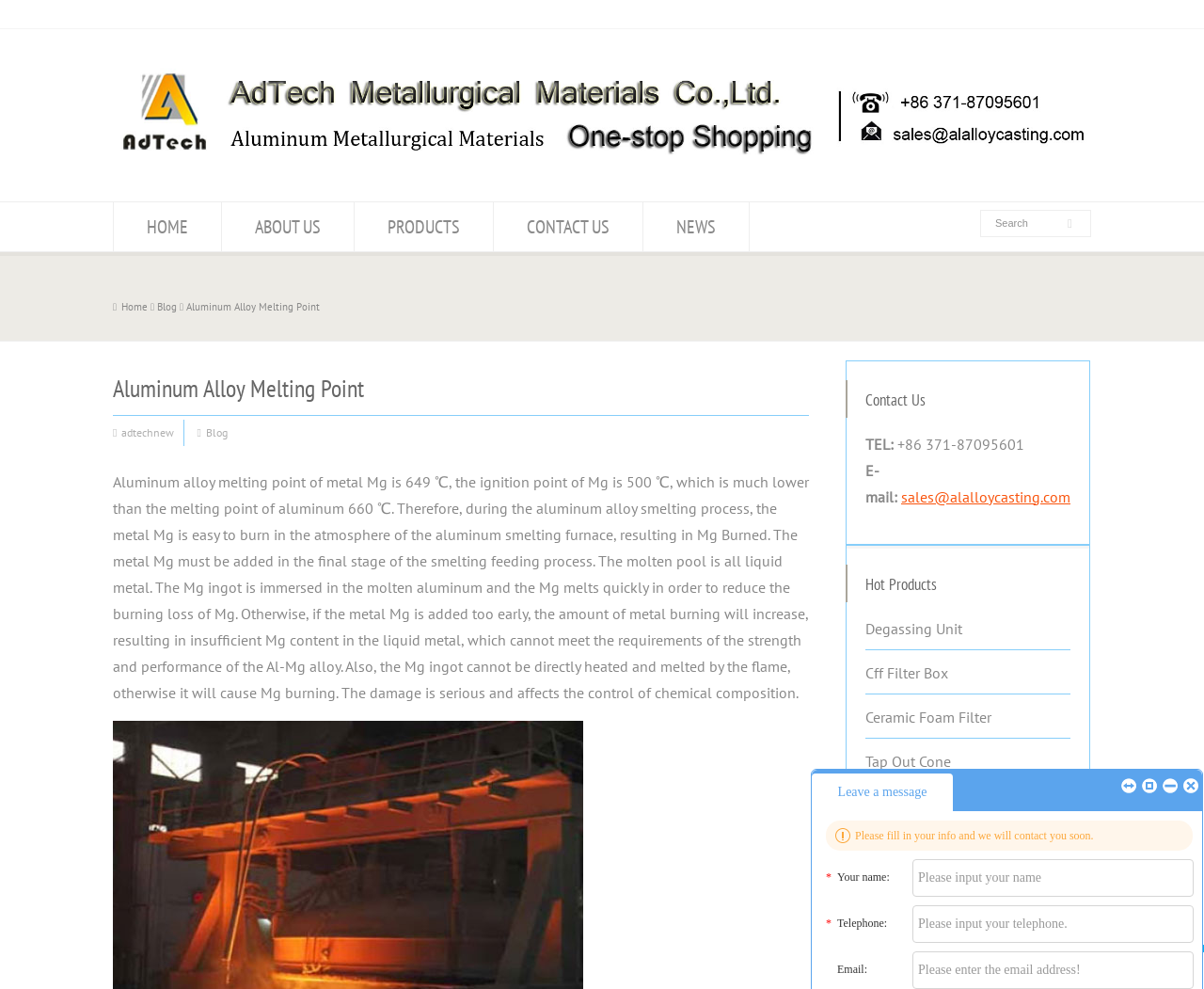Using the details in the image, give a detailed response to the question below:
What is the contact email address?

I found this information in the 'Contact Us' section of the webpage, where it is listed as the email address.